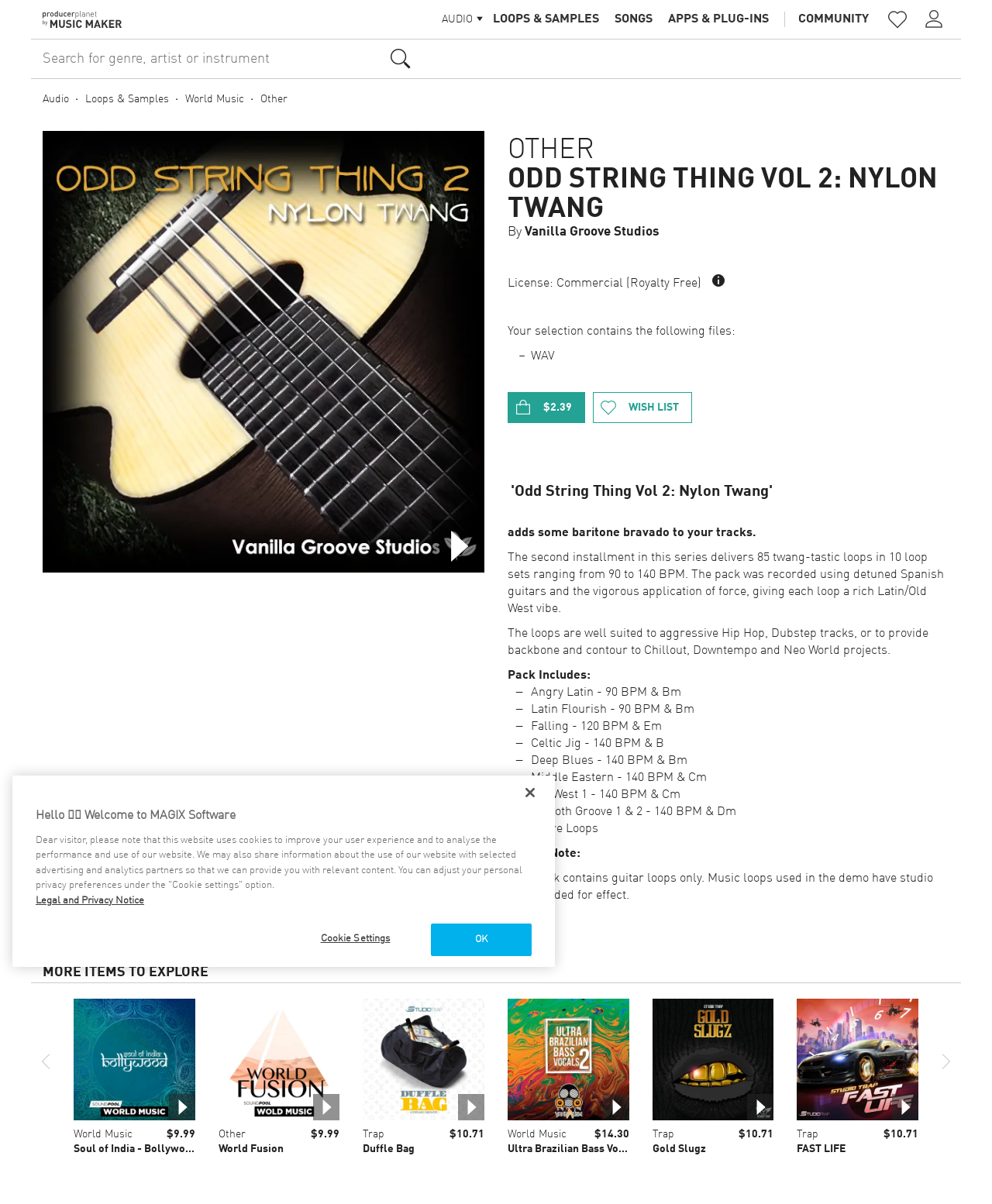Using the information in the image, give a comprehensive answer to the question: 
What type of files are included in the selection?

I determined the answer by examining the static text element with the text 'WAV' which indicates the type of files included in the selection.